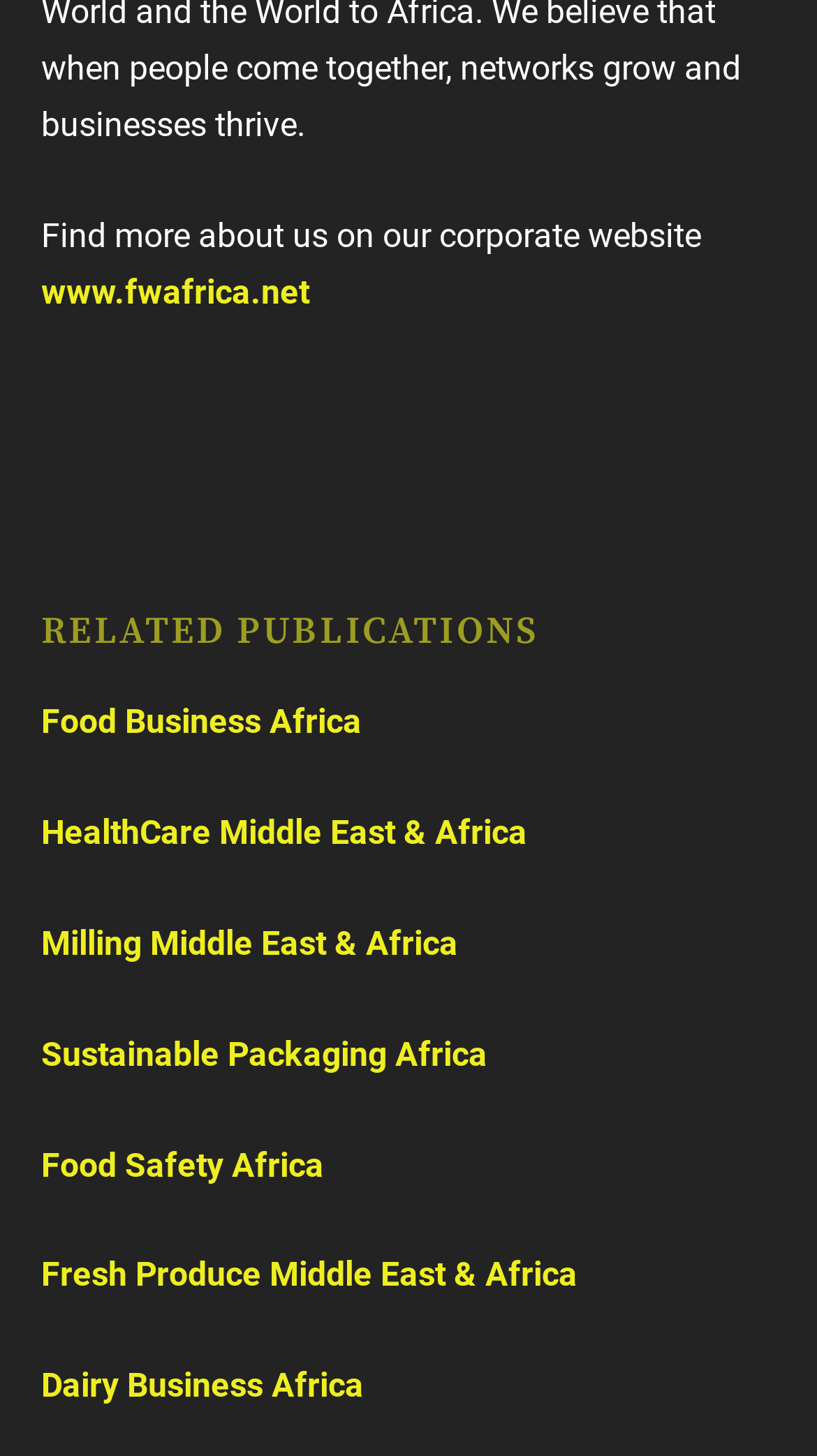Identify the bounding box for the described UI element. Provide the coordinates in (top-left x, top-left y, bottom-right x, bottom-right y) format with values ranging from 0 to 1: HealthCare Middle East & Africa

[0.05, 0.558, 0.645, 0.586]